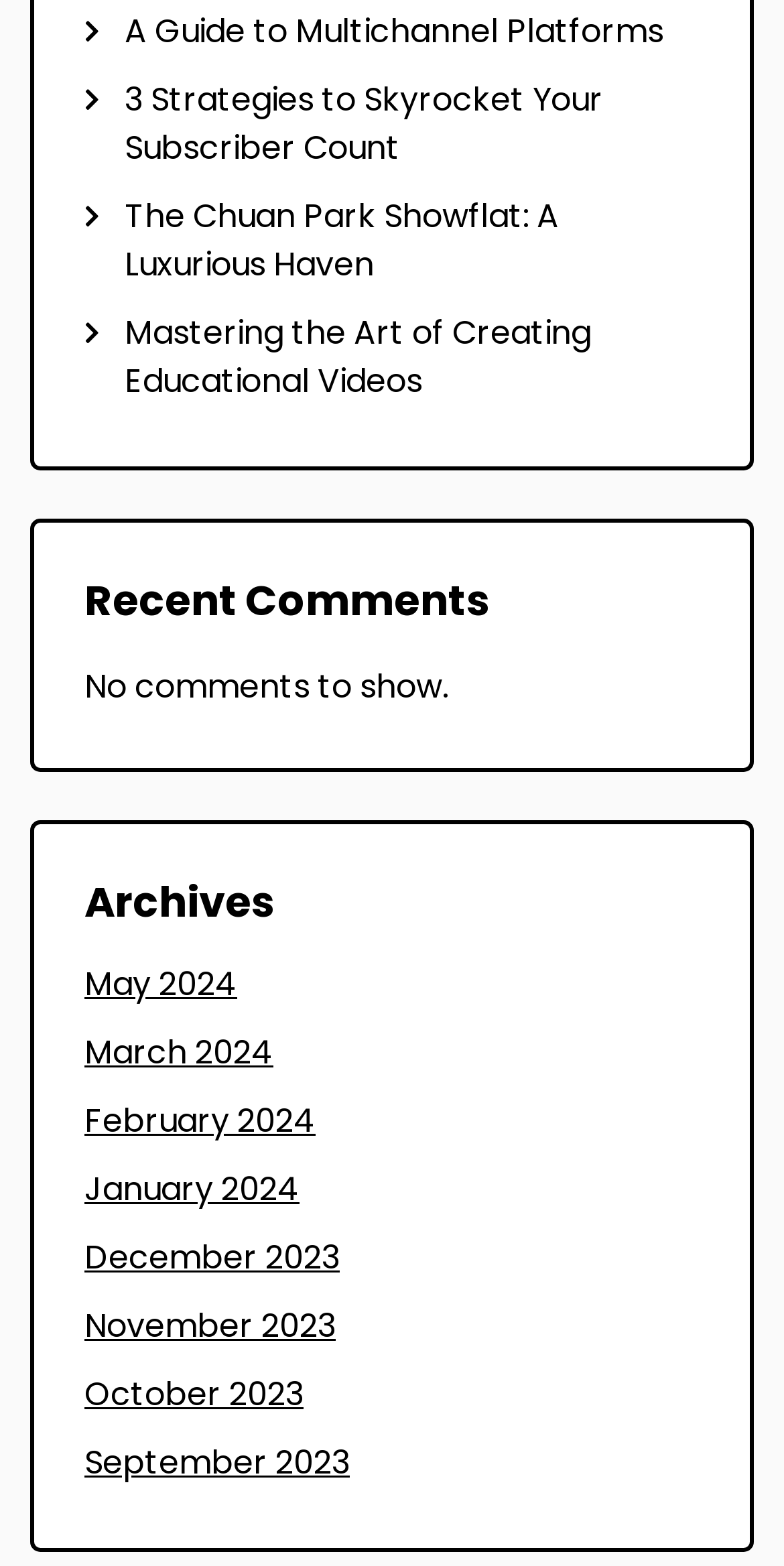Pinpoint the bounding box coordinates of the element you need to click to execute the following instruction: "Browse archives from May 2024". The bounding box should be represented by four float numbers between 0 and 1, in the format [left, top, right, bottom].

[0.108, 0.614, 0.303, 0.643]